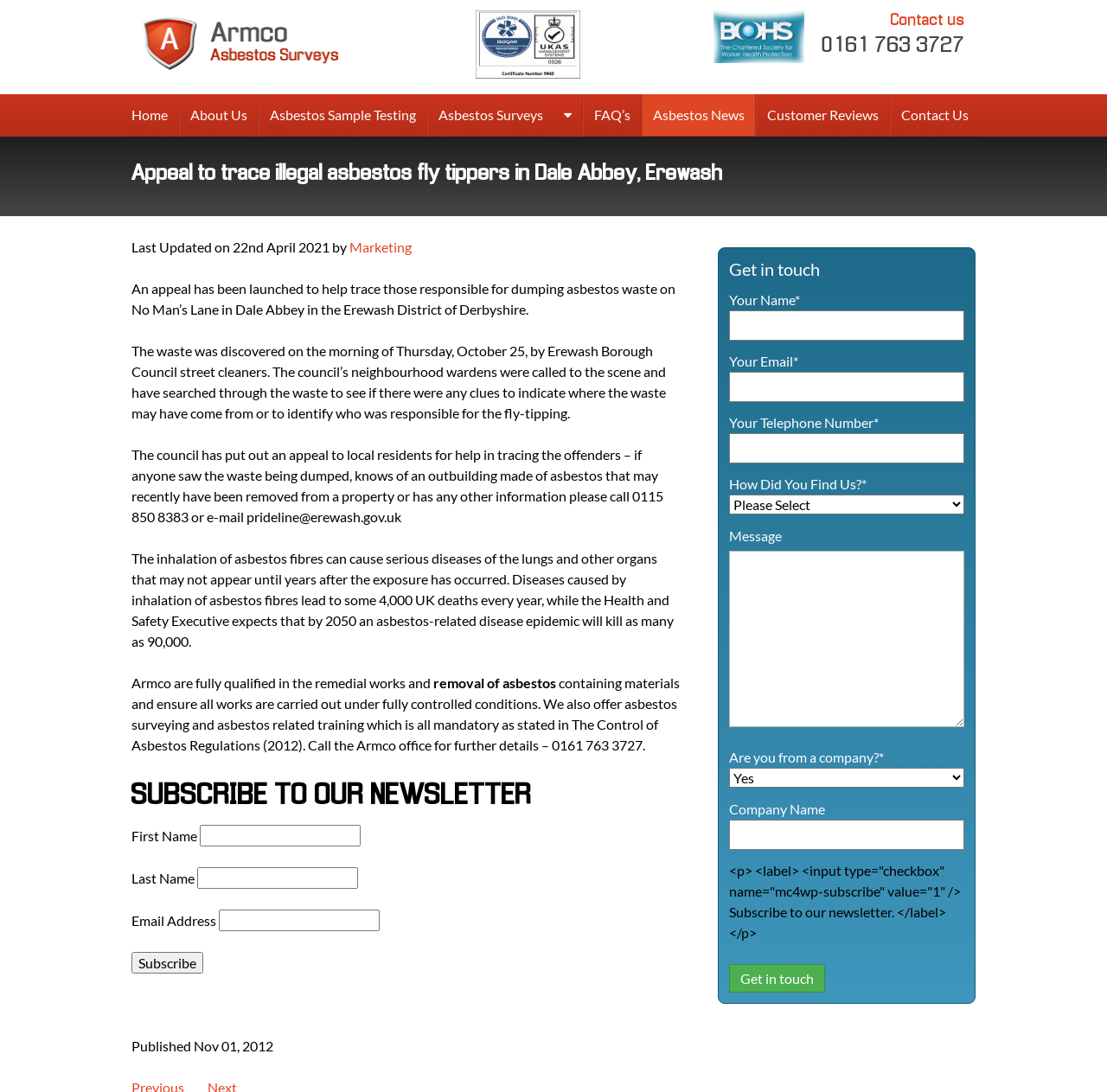Can you specify the bounding box coordinates for the region that should be clicked to fulfill this instruction: "Get in touch by clicking the 'Get in touch' button".

[0.659, 0.883, 0.745, 0.909]